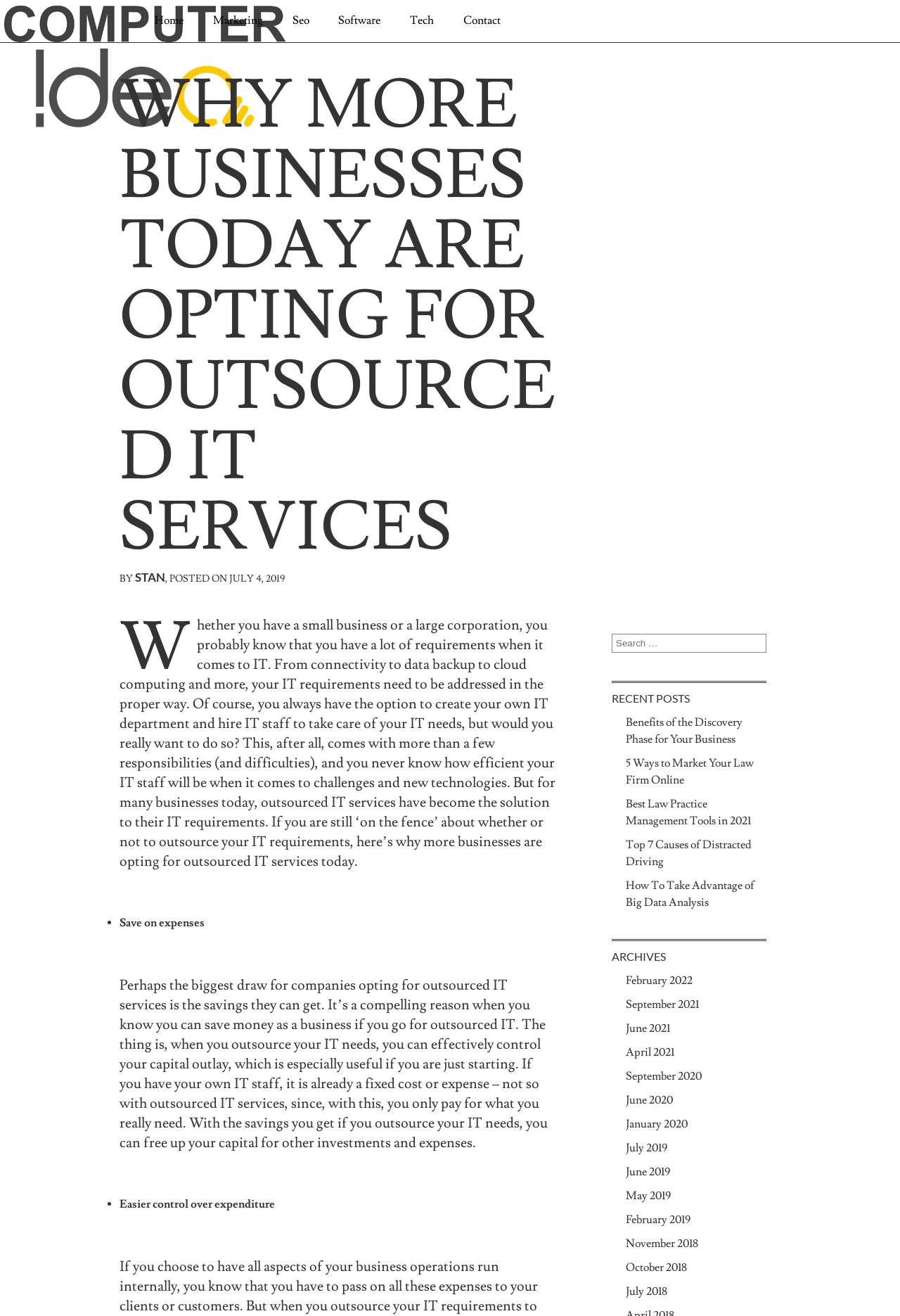Locate the bounding box coordinates of the element that should be clicked to fulfill the instruction: "View the archives for February 2022".

[0.695, 0.74, 0.77, 0.75]